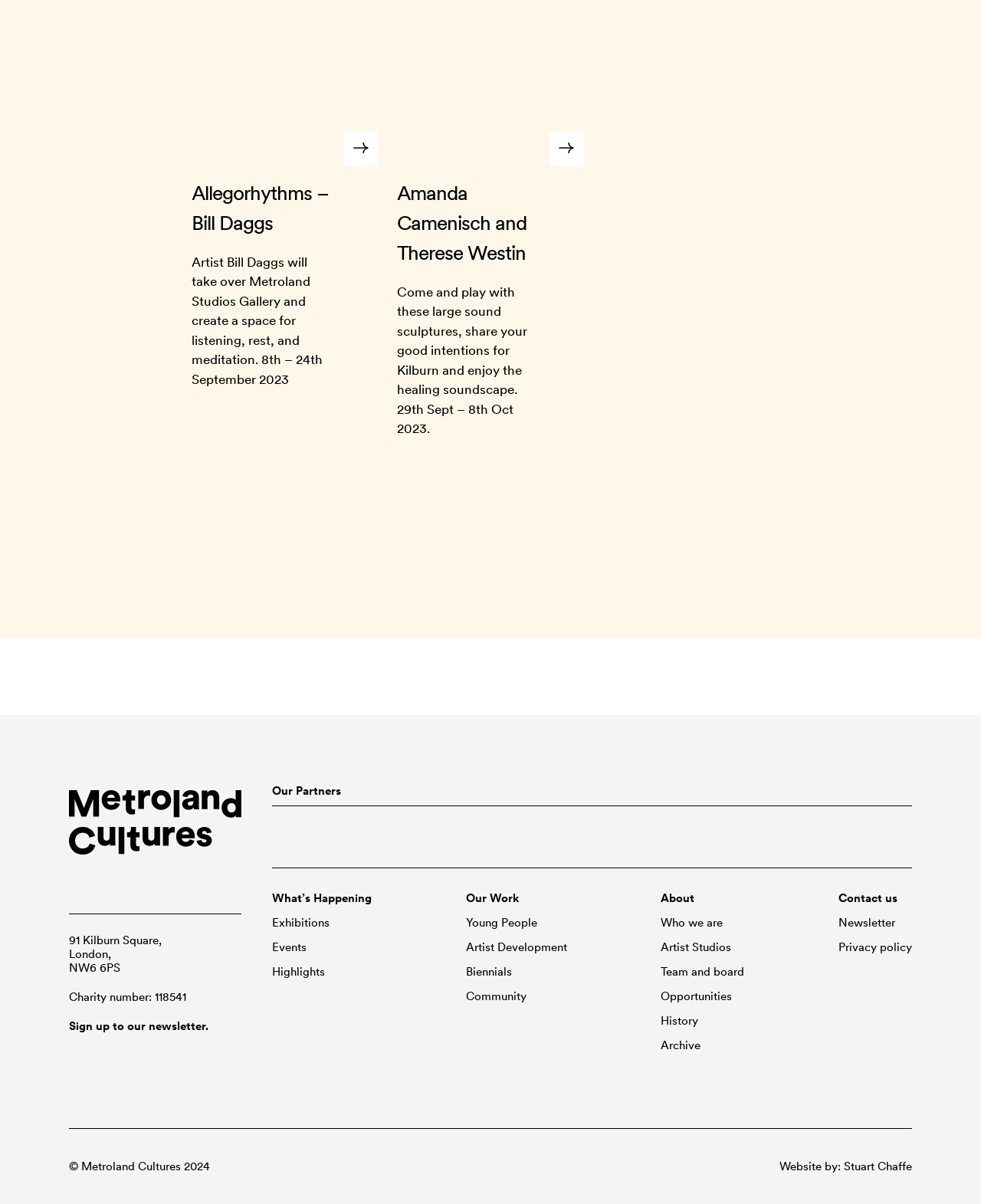Please identify the bounding box coordinates of the element's region that I should click in order to complete the following instruction: "Explore upcoming events". The bounding box coordinates consist of four float numbers between 0 and 1, i.e., [left, top, right, bottom].

[0.277, 0.76, 0.336, 0.772]